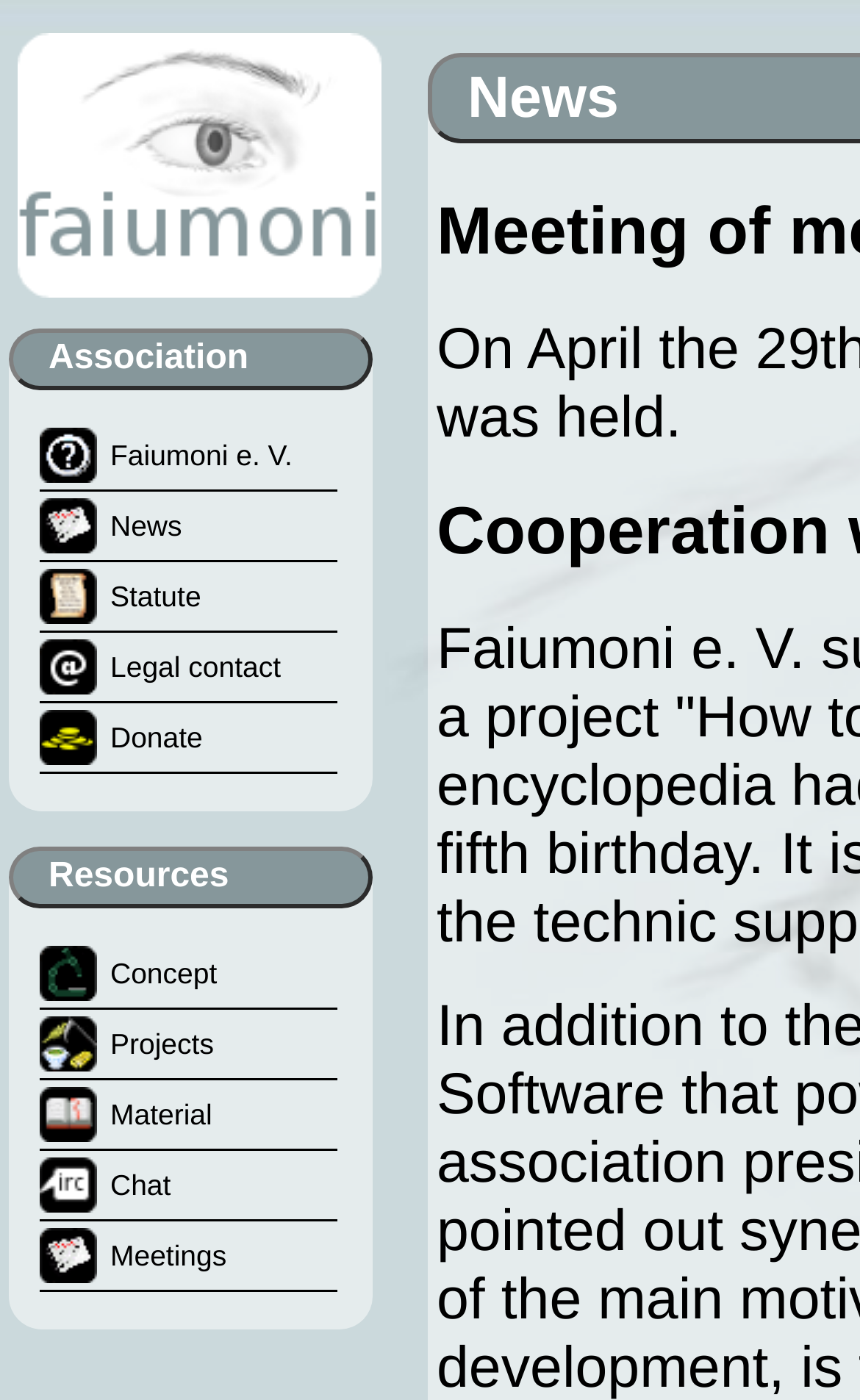How many sections are on the webpage? From the image, respond with a single word or brief phrase.

2